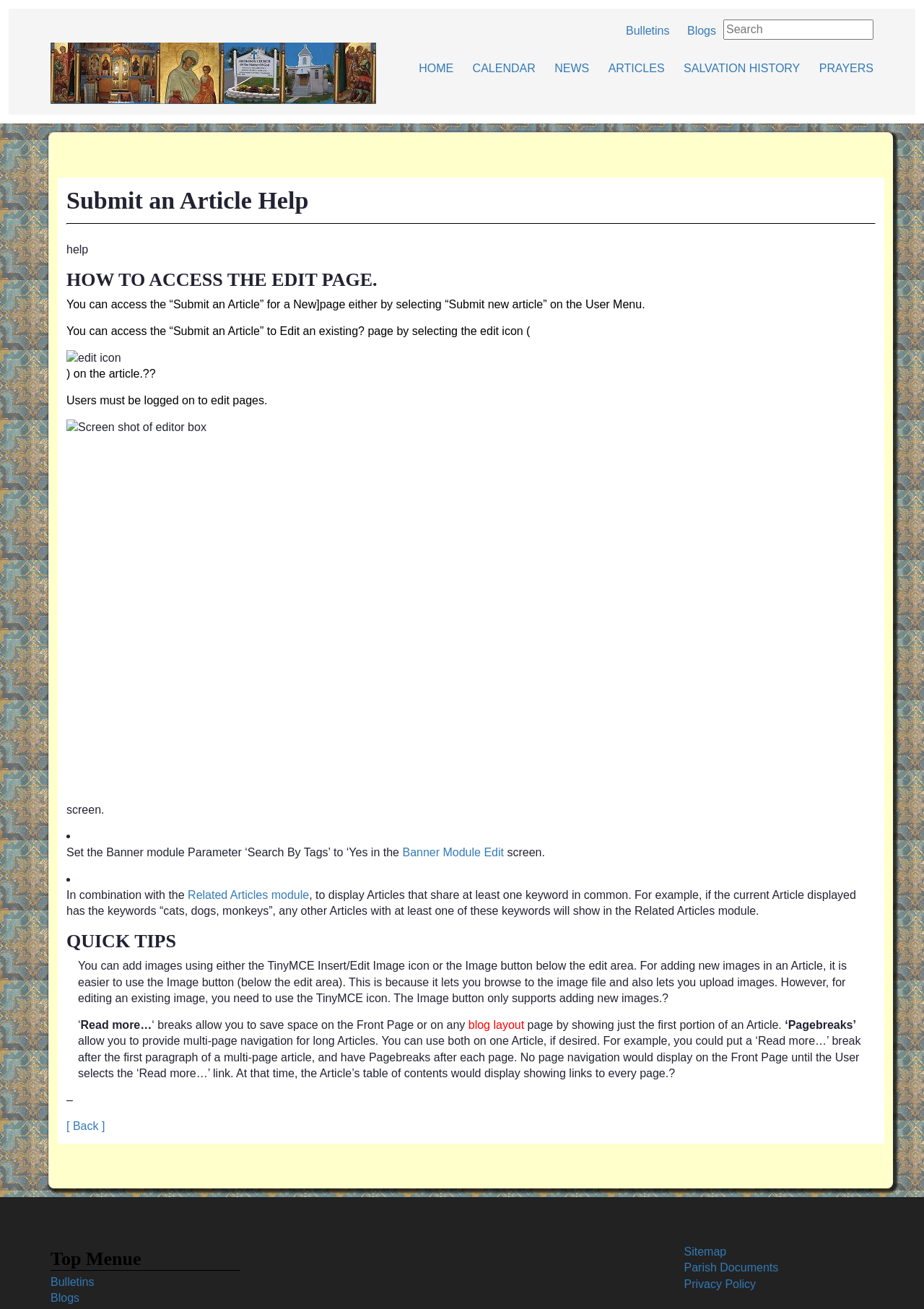Please provide a brief answer to the question using only one word or phrase: 
How many links are there in the bottom menu?

3